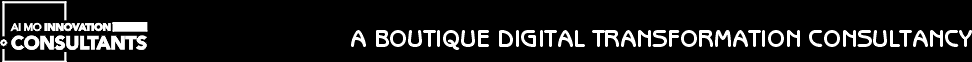Analyze the image and describe all key details you can observe.

The image features the professional logo of "Ai Mo Innovation Consultants," presented prominently at the top of a webpage. The logo is stylized in a contemporary font, emphasizing the firm's focus on digital transformation. Beneath the logo, a tagline reads "A Boutique Digital Transformation Consultancy," highlighting their specialized services and commitment to individualized consultations. This visual branding effectively conveys professionalism and innovation, aligning with the consultancy's mission to provide tailored solutions in the digital landscape. The sleek, modern design reflects the company's role in guiding clients through the complexities of digital evolution.